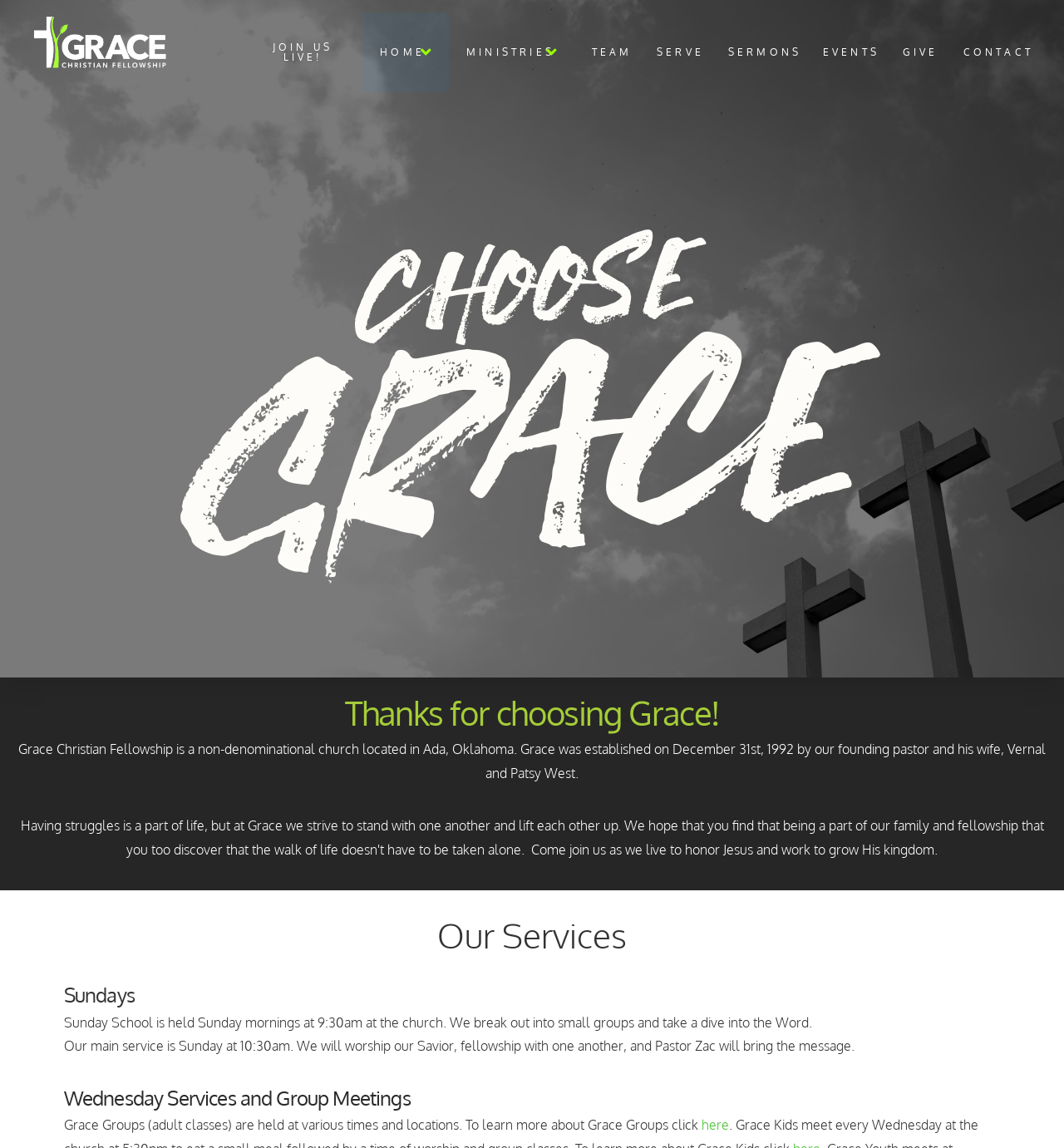Locate the bounding box coordinates of the element that should be clicked to execute the following instruction: "Click the 'here' link".

[0.659, 0.972, 0.685, 0.987]